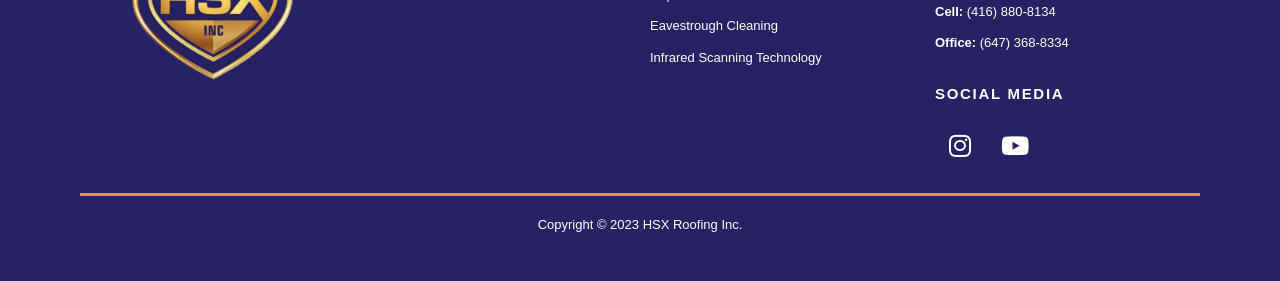What is the company's roofing service?
Using the image, give a concise answer in the form of a single word or short phrase.

Eavestrough Cleaning